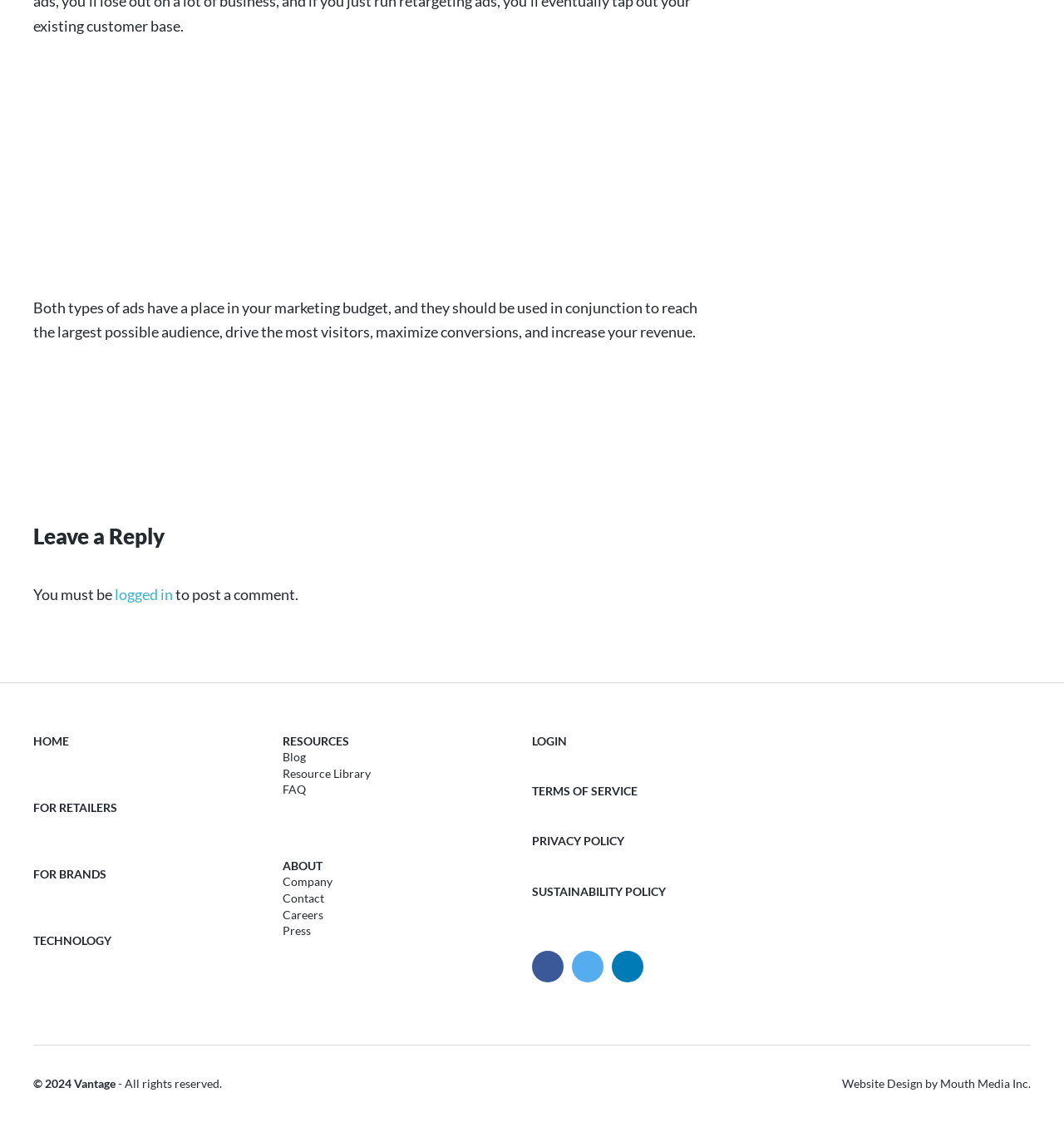Kindly determine the bounding box coordinates for the area that needs to be clicked to execute this instruction: "Click on 'Vantage'".

[0.07, 0.959, 0.109, 0.972]